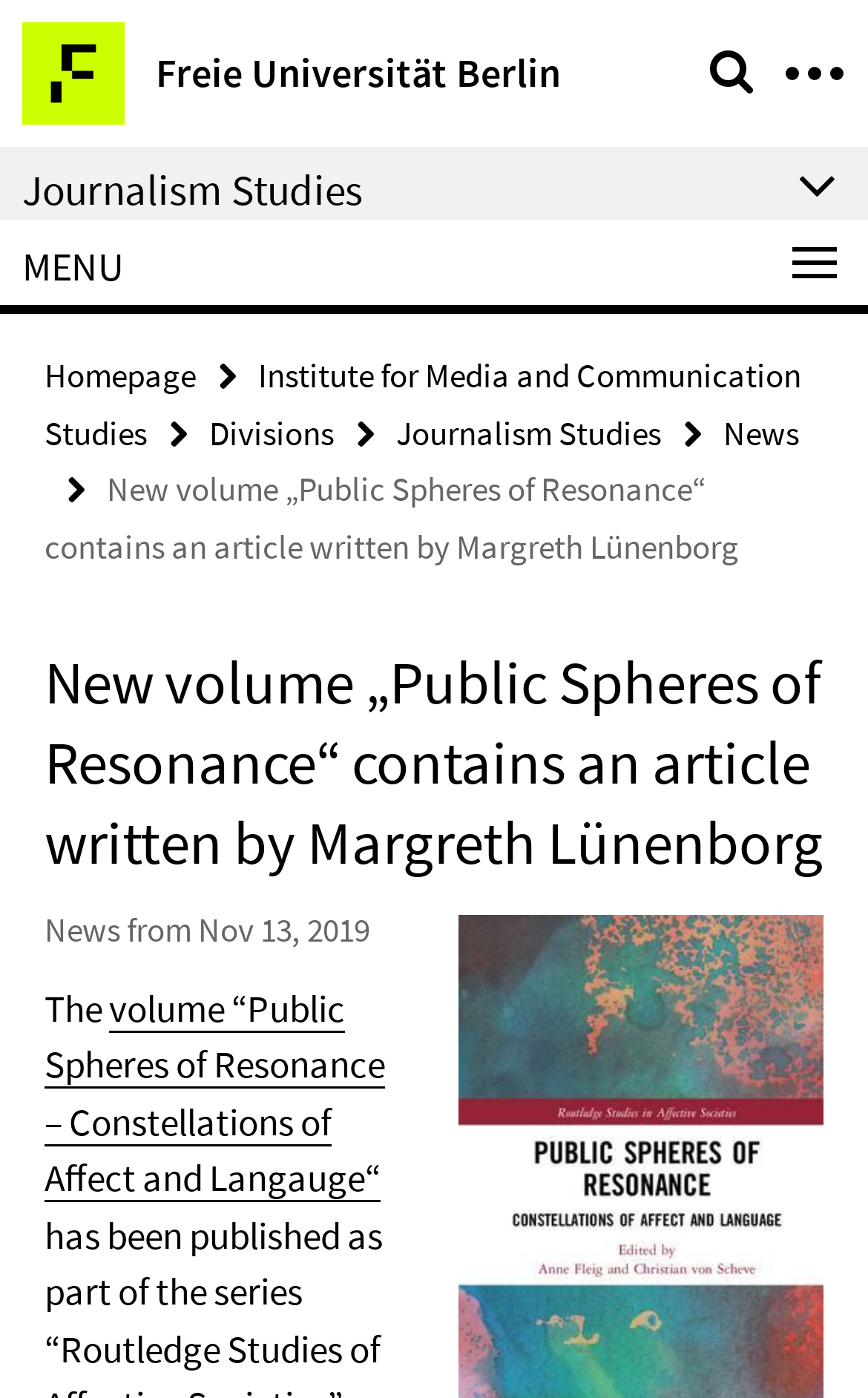Detail the webpage's structure and highlights in your description.

The webpage appears to be a news article or announcement from the Department of Political and Social Sciences, specifically from the Journalism Studies division. At the top left, there is a link to the "Freie Universität Berlin" website, accompanied by a small image. 

Below this, there is a heading titled "Service Navigation". On the top right, there is another link with no text. 

The main content of the page is divided into two sections. On the left, there is a menu with links to various pages, including the "Homepage", "Institute for Media and Communication Studies", "Divisions", "Journalism Studies", and "News". 

On the right, there is a news article or announcement with a heading that reads "New volume „Public Spheres of Resonance“ contains an article written by Margreth Lünenborg". Below this heading, there is a static text that reads "News from Nov 13, 2019". The main text of the article starts with "The" and continues with a link to the volume "Public Spheres of Resonance – Constellations of Affect and Langauge“.